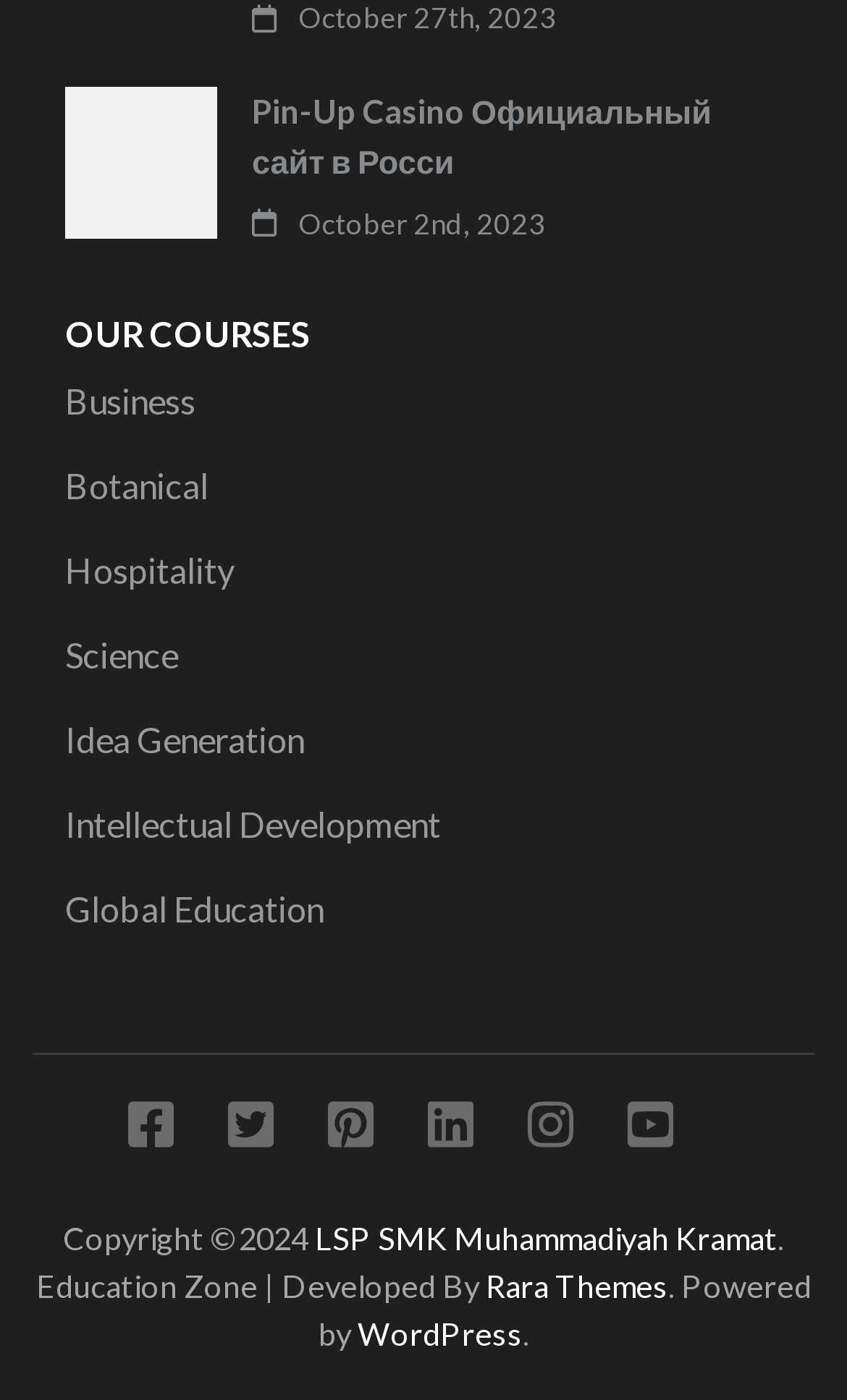Provide the bounding box coordinates for the UI element that is described by this text: "Hospitality". The coordinates should be in the form of four float numbers between 0 and 1: [left, top, right, bottom].

[0.077, 0.392, 0.277, 0.421]